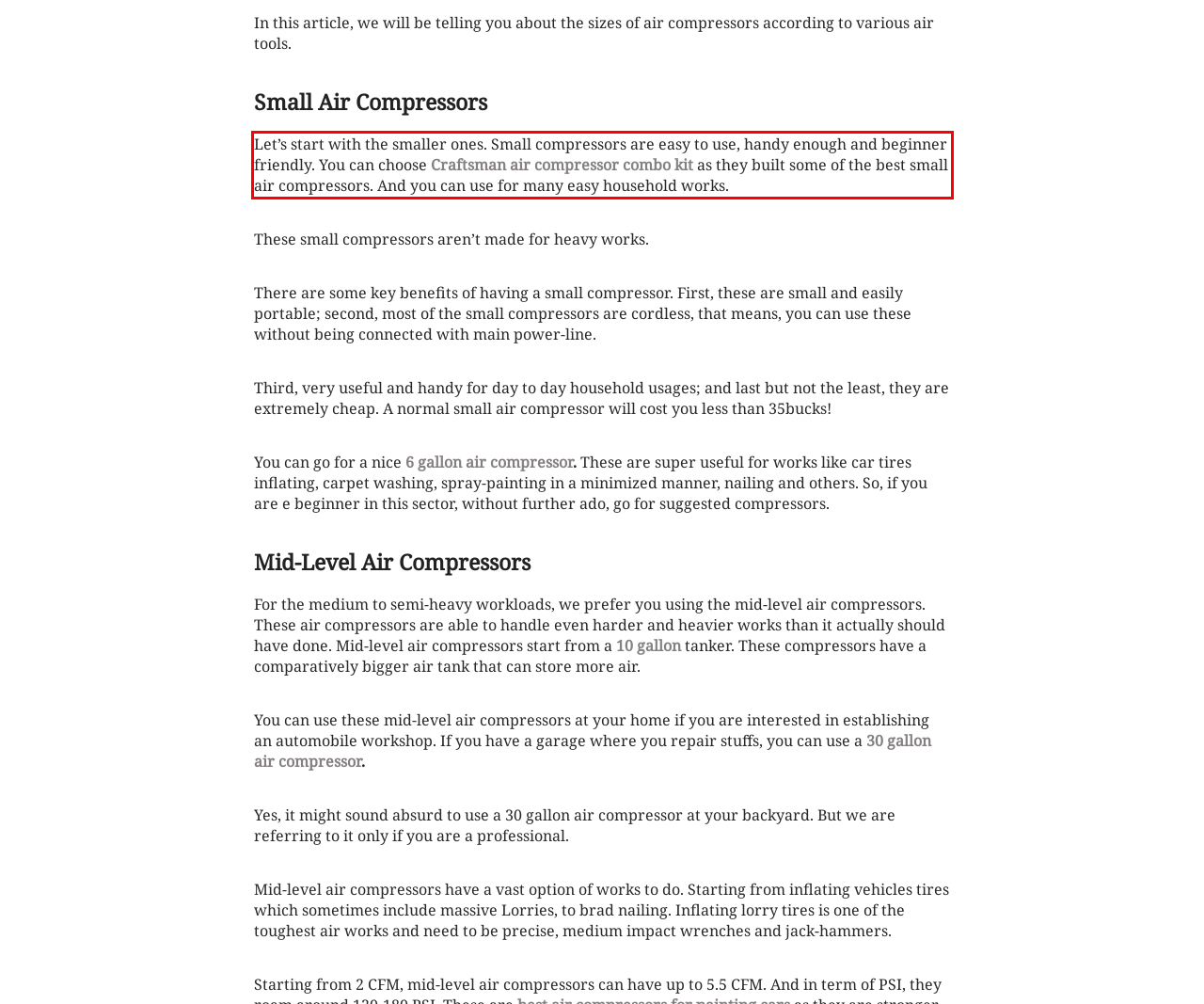Given a screenshot of a webpage, locate the red bounding box and extract the text it encloses.

Let’s start with the smaller ones. Small compressors are easy to use, handy enough and beginner friendly. You can choose Craftsman air compressor combo kit as they built some of the best small air compressors. And you can use for many easy household works.